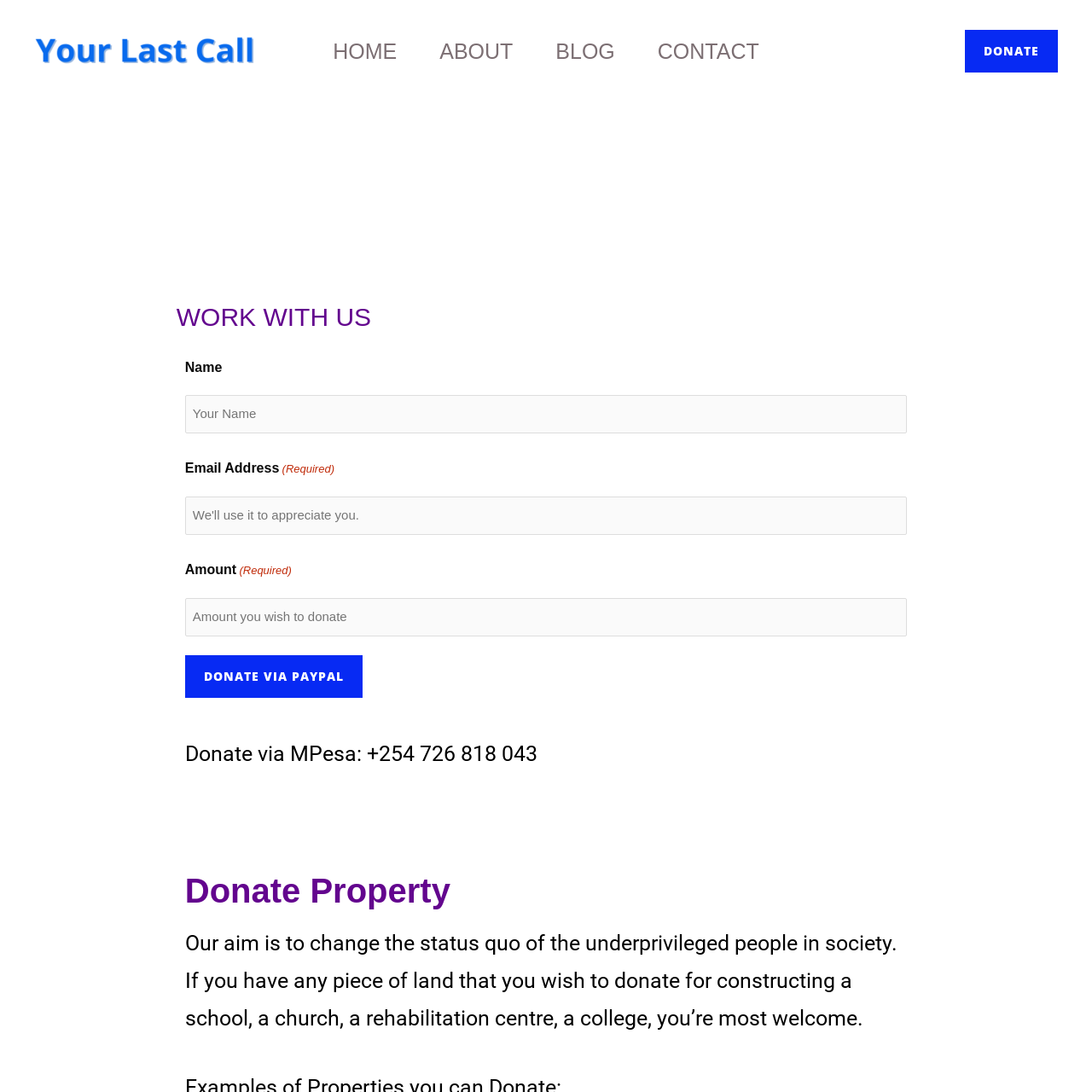Bounding box coordinates are specified in the format (top-left x, top-left y, bottom-right x, bottom-right y). All values are floating point numbers bounded between 0 and 1. Please provide the bounding box coordinate of the region this sentence describes: Blog

[0.489, 0.0, 0.583, 0.094]